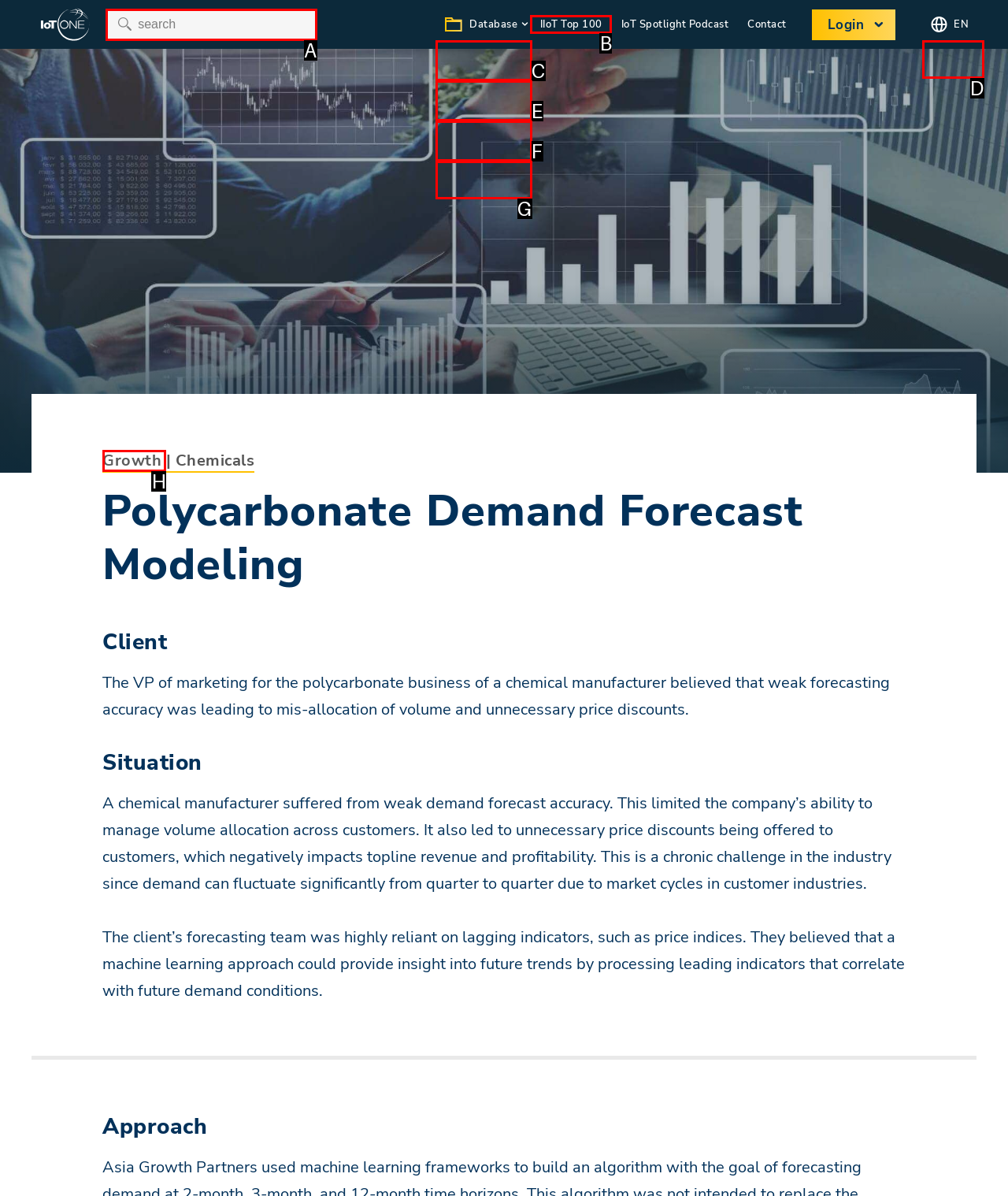Match the description: Terms to the correct HTML element. Provide the letter of your choice from the given options.

G